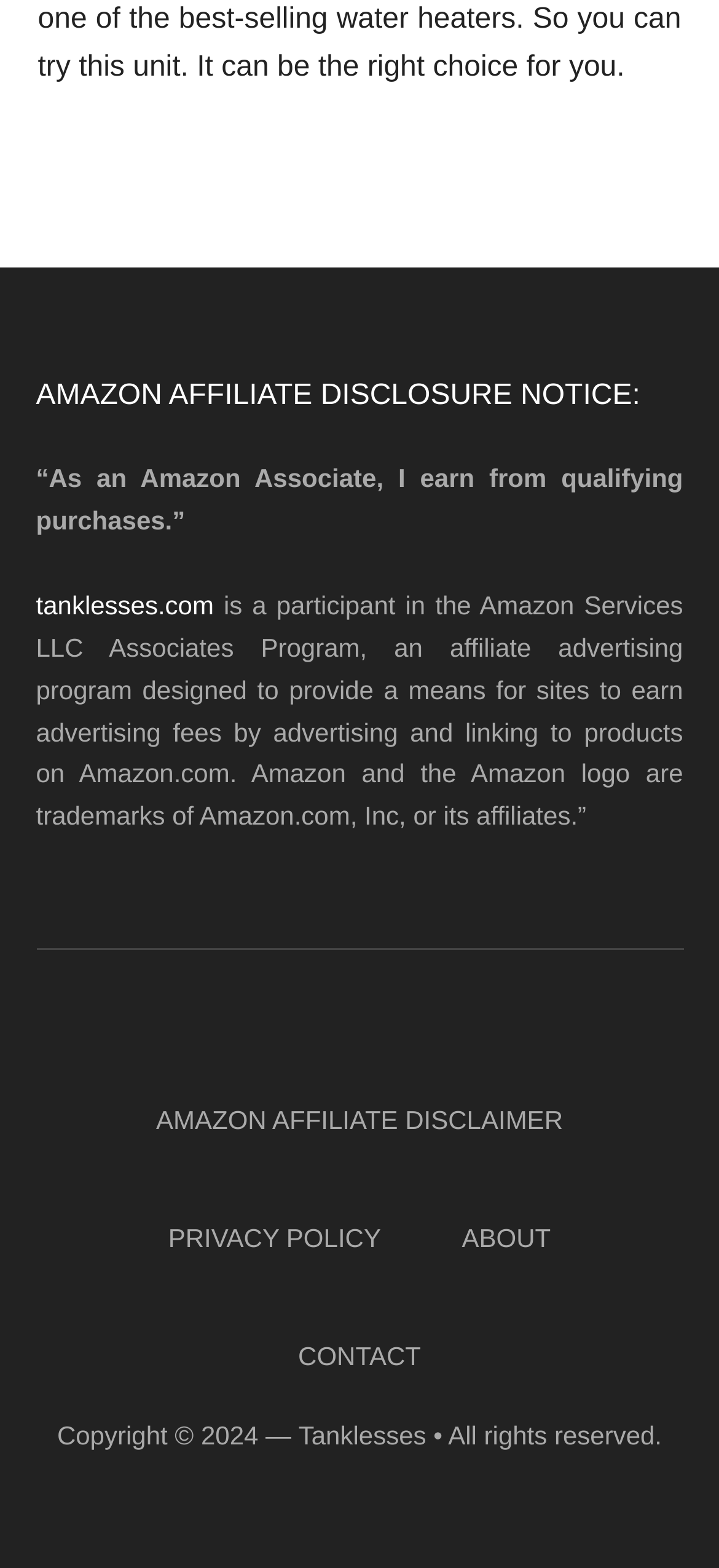What is the copyright year? Based on the image, give a response in one word or a short phrase.

2024